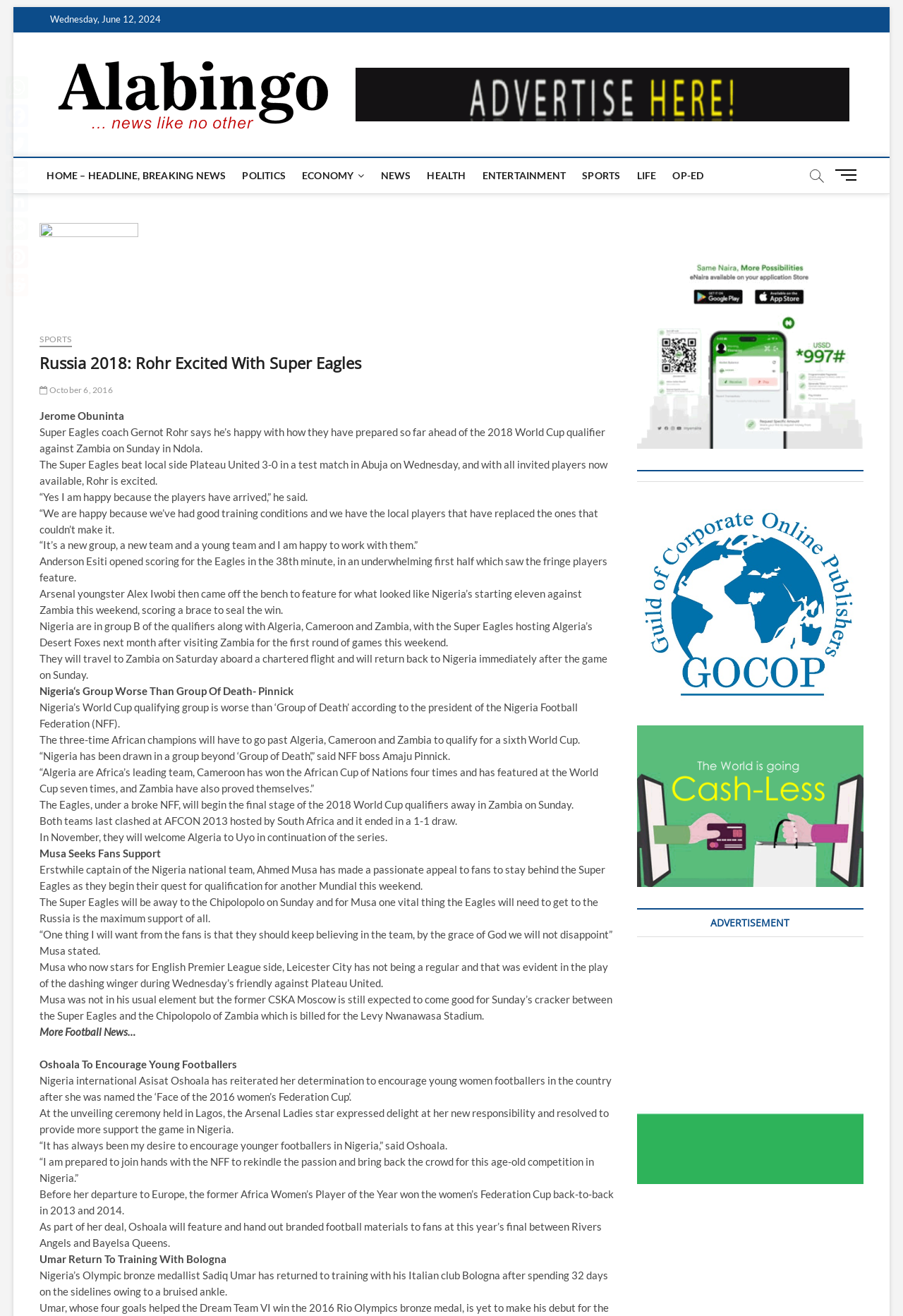Based on the image, please respond to the question with as much detail as possible:
What is the name of the Italian club that Sadiq Umar returned to training with?

The name of the Italian club is mentioned in the article content, which is a static text element, as Bologna, where Sadiq Umar returned to training with after spending 32 days on the sidelines owing to a bruised ankle.